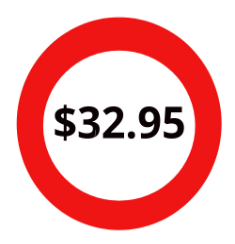Explain all the elements you observe in the image.

The image features a prominent, circular price tag design, highlighted by a bold red outer ring. Centered within the circle is the price displayed in large, black font: "$32.95". This clear and striking visual is likely intended to attract attention to the cost of a service or product, potentially related to online notarization services, as suggested by the surrounding content on the webpage.